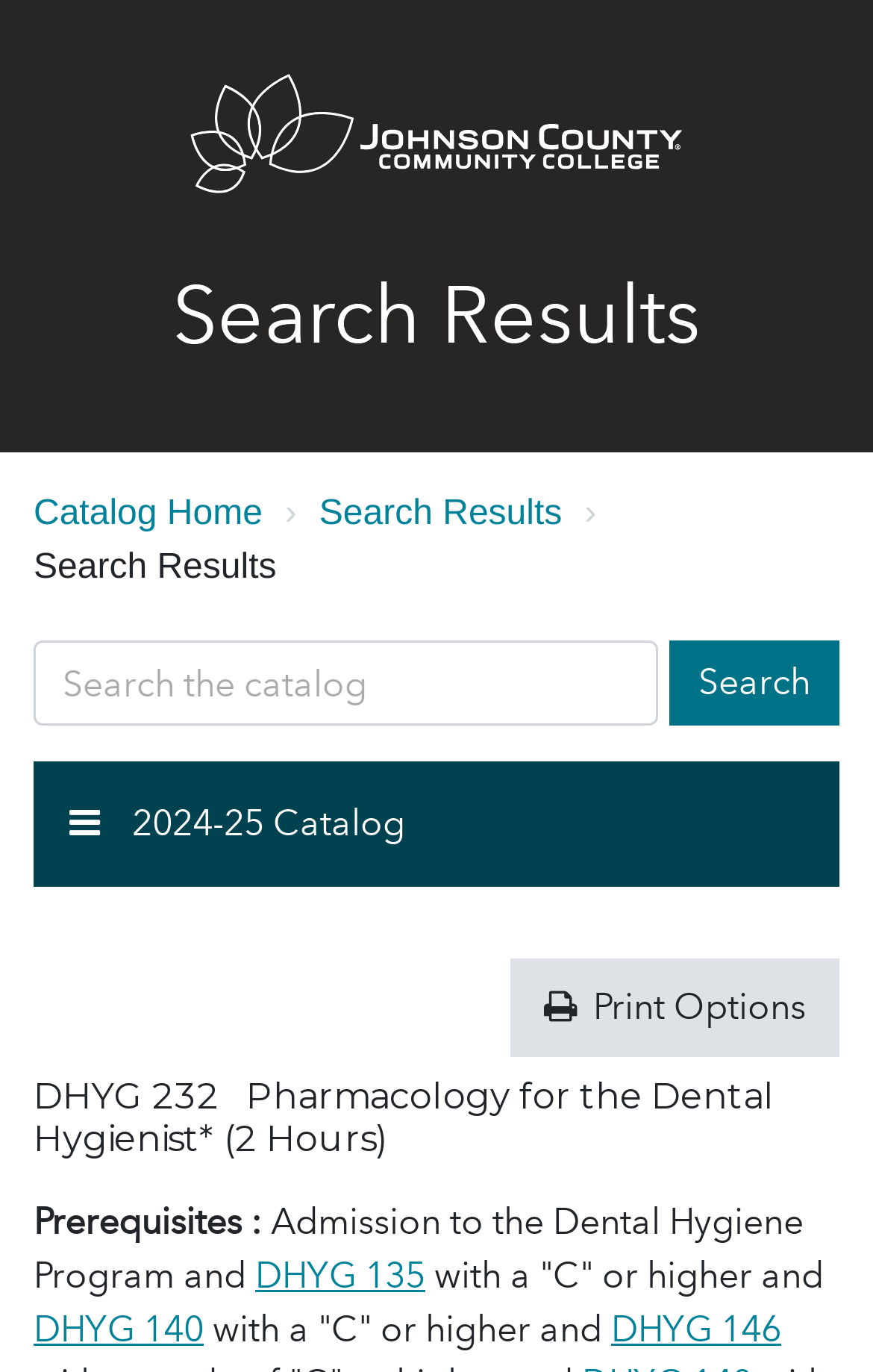Locate the UI element described as follows: "alt="JCCC Logo"". Return the bounding box coordinates as four float numbers between 0 and 1 in the order [left, top, right, bottom].

[0.059, 0.038, 0.941, 0.157]